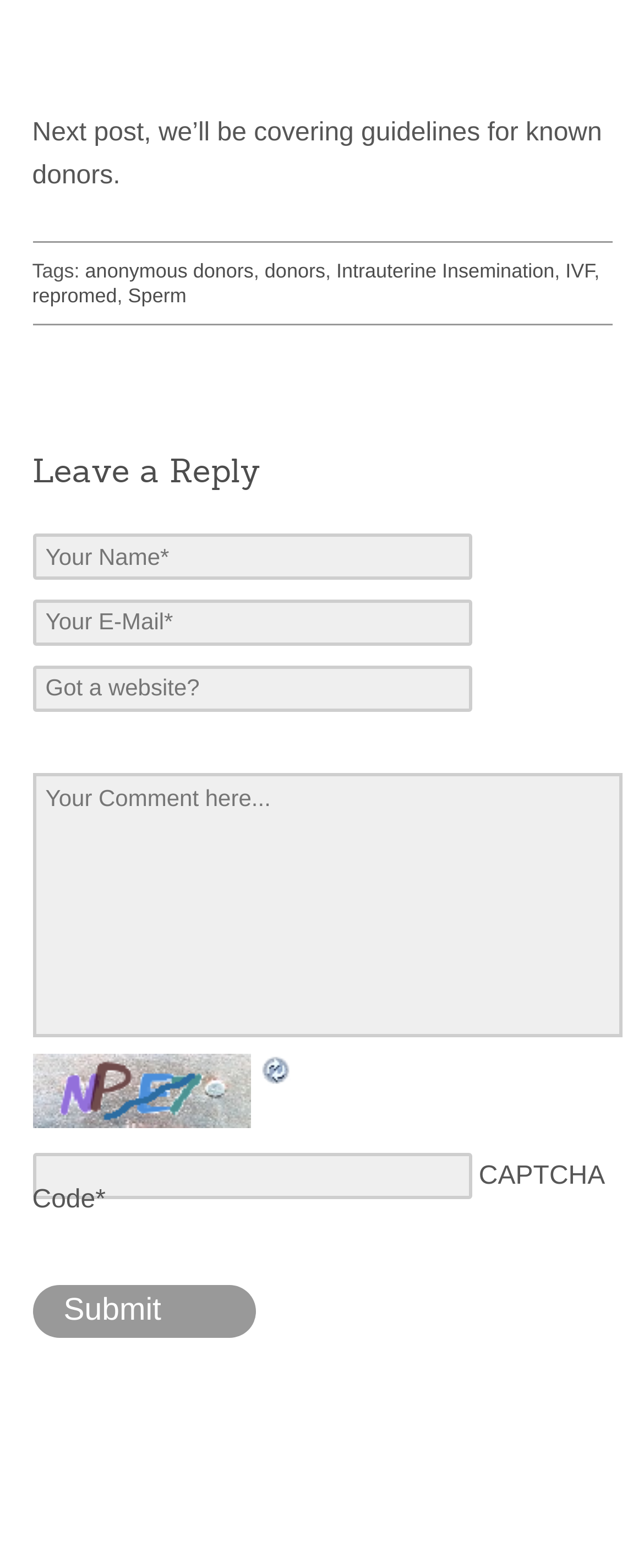Use a single word or phrase to answer the following:
What is the purpose of the textboxes?

Leave a comment